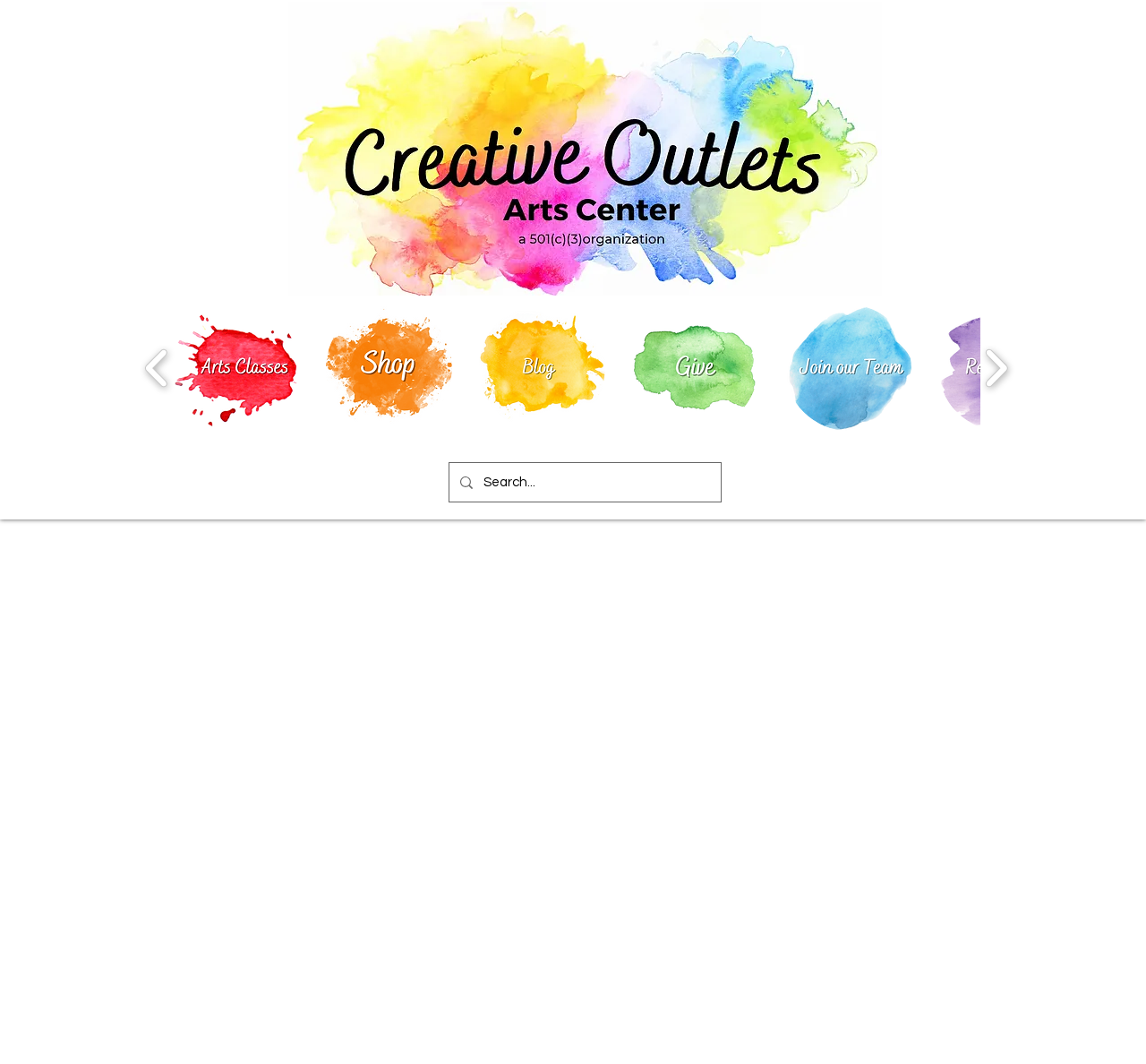How many navigation links are in the slider gallery?
Using the picture, provide a one-word or short phrase answer.

6